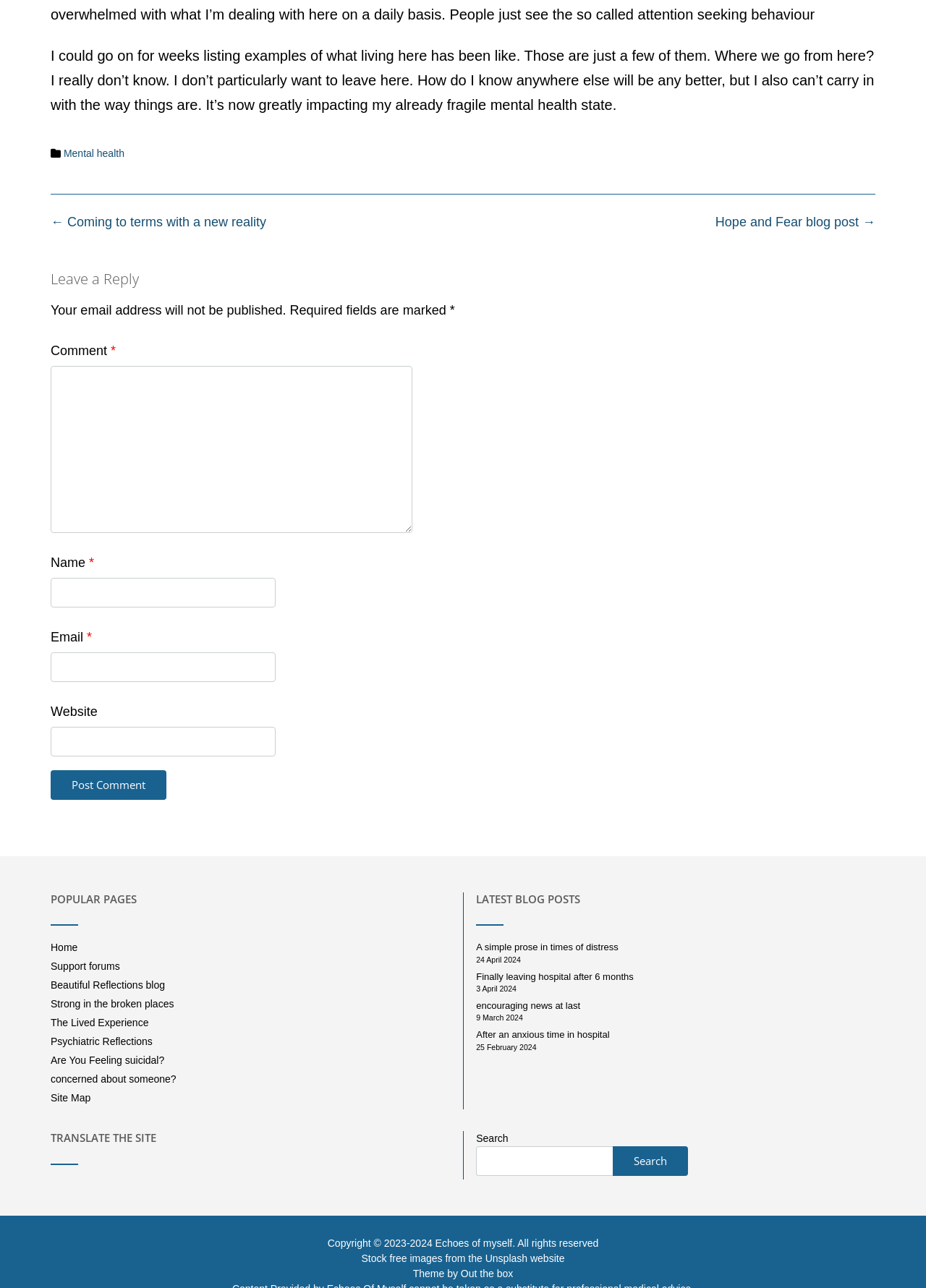Analyze the image and answer the question with as much detail as possible: 
How many fields are required in the comment form?

The comment form has three required fields: Comment, Name, and Email, which are indicated by the asterisk symbol (*) next to each field label.